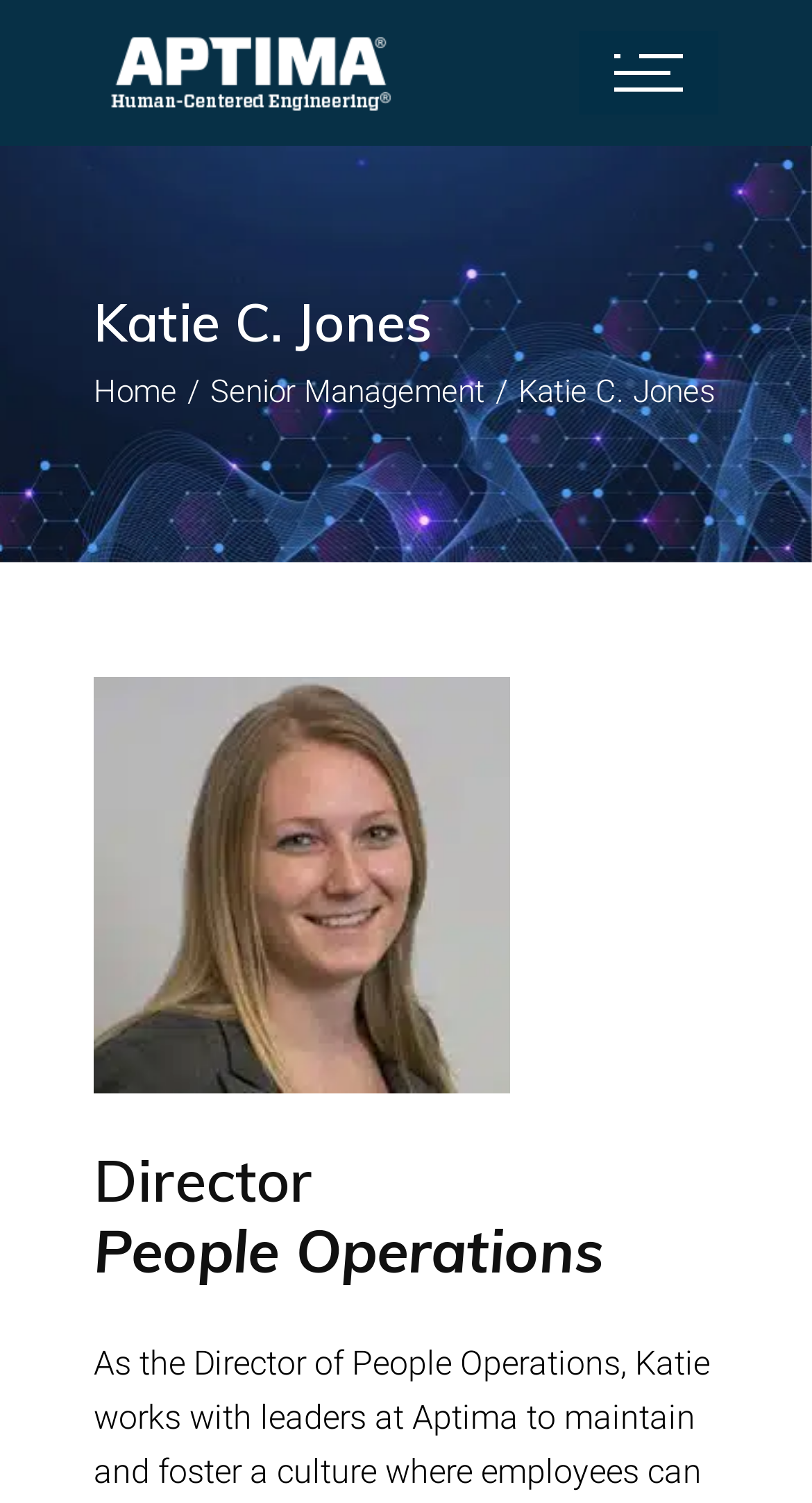Produce a meticulous description of the webpage.

The webpage appears to be a personal profile or biography page for Katie C. Jones, with a focus on her professional role as Director of People Operations. 

At the top left of the page, there is a logo, which is presented in three different versions: main, dark, and light. 

To the right of the logo, there is a heading that displays Katie C. Jones' name. Below this, there are two links, one labeled "Home" and another without a label. 

Further down, there is a section with two lines of text, the first indicating that Katie C. Jones is part of Senior Management, and the second reiterating her name. 

Below this section, there are two headings, the first being empty, and the second stating her job title, "Director People Operations". This job title is positioned near the bottom of the page.